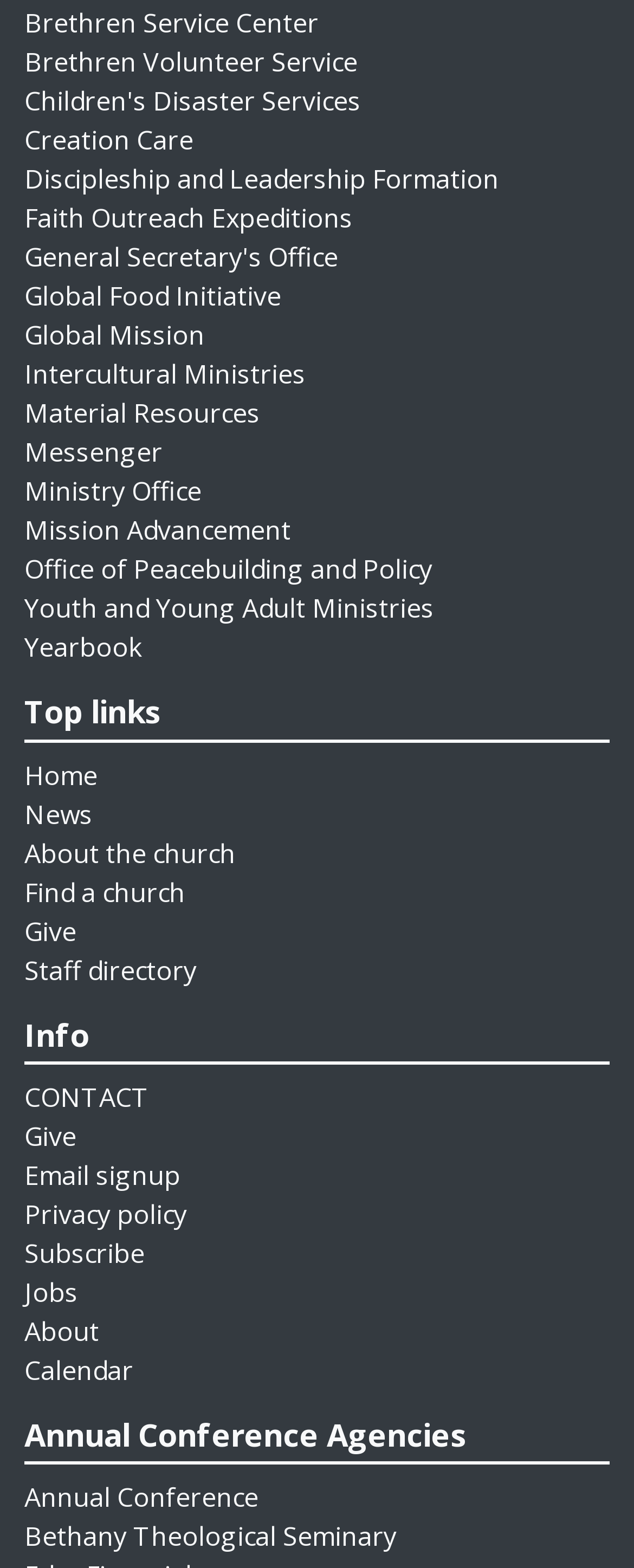Find the bounding box coordinates for the area that should be clicked to accomplish the instruction: "Contact us".

[0.038, 0.688, 0.236, 0.711]